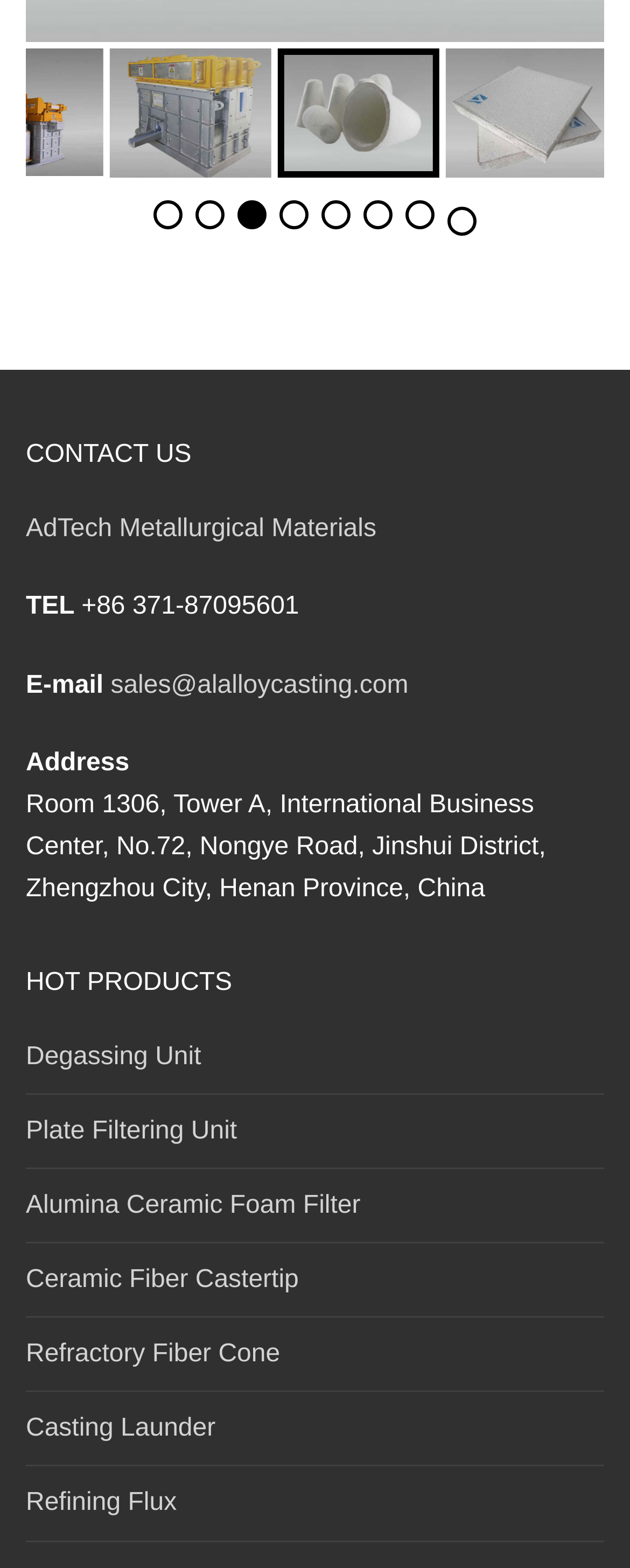What is the company name mentioned on the webpage?
Using the image as a reference, give an elaborate response to the question.

The company name is mentioned as a link on the webpage, which is AdTech Metallurgical Materials.